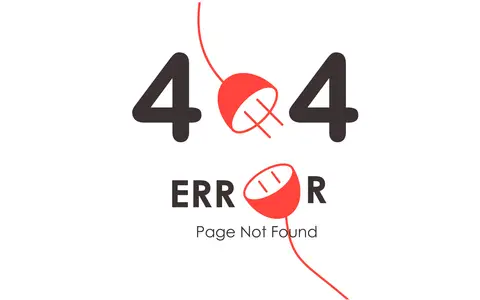Based on the image, please elaborate on the answer to the following question:
What is the font size of the phrase 'Page Not Found' compared to the main text?

The phrase 'Page Not Found' is illustrated in a smaller font compared to the main text, which is the prominent numbers '404' and the word 'ERROR', indicating a clear hierarchy of information in the design.